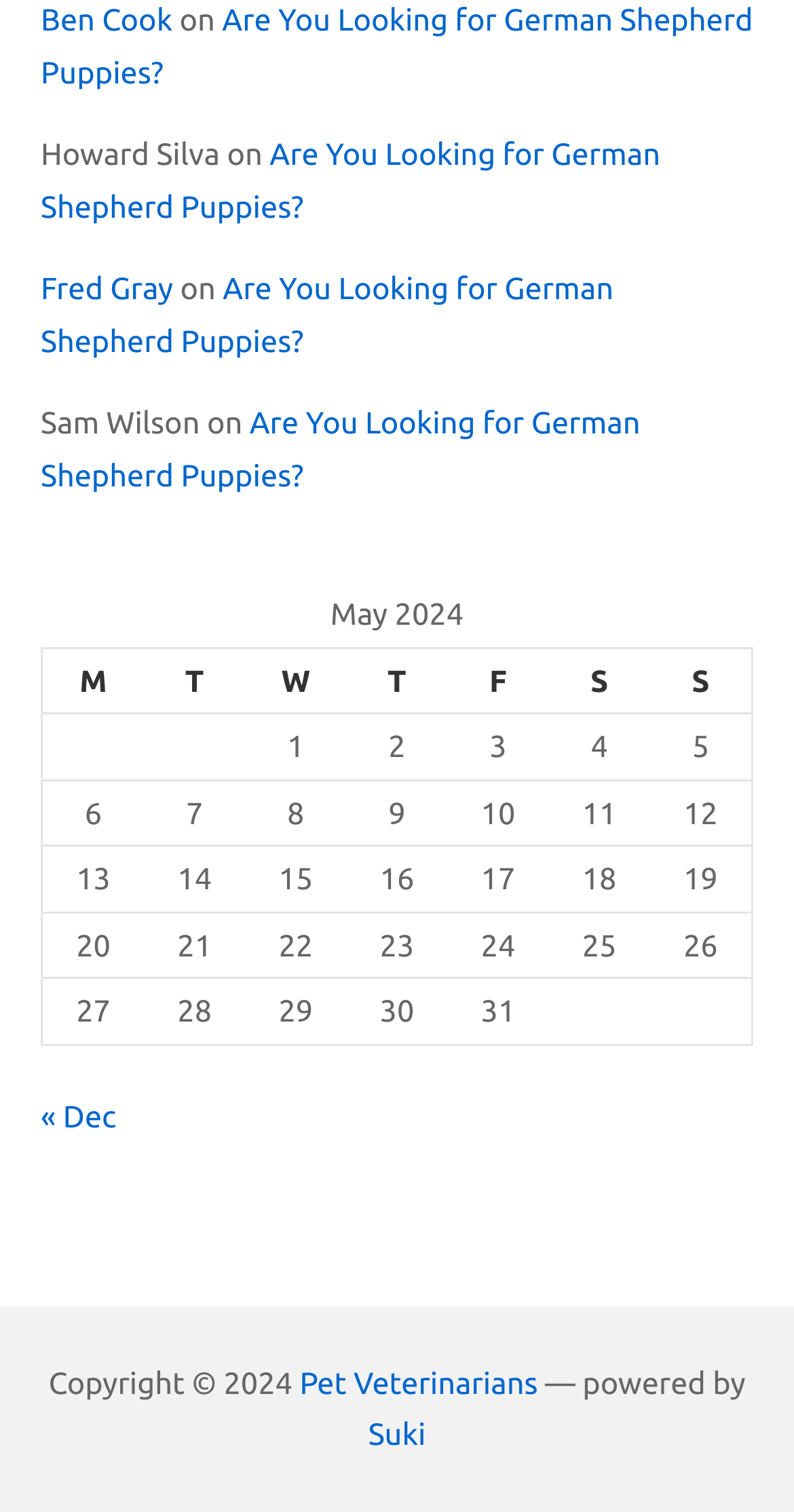Identify the bounding box coordinates of the part that should be clicked to carry out this instruction: "Click on the link to view German Shepherd Puppies".

[0.051, 0.002, 0.948, 0.059]